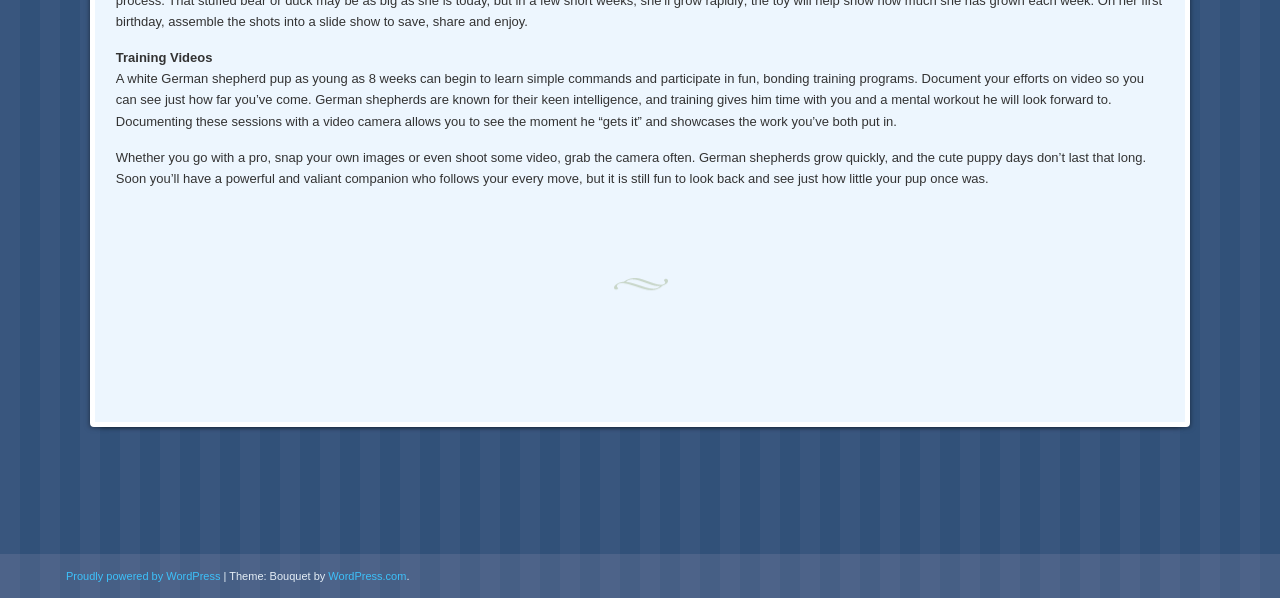Answer succinctly with a single word or phrase:
What is the purpose of grabbing the camera often?

to capture puppy days